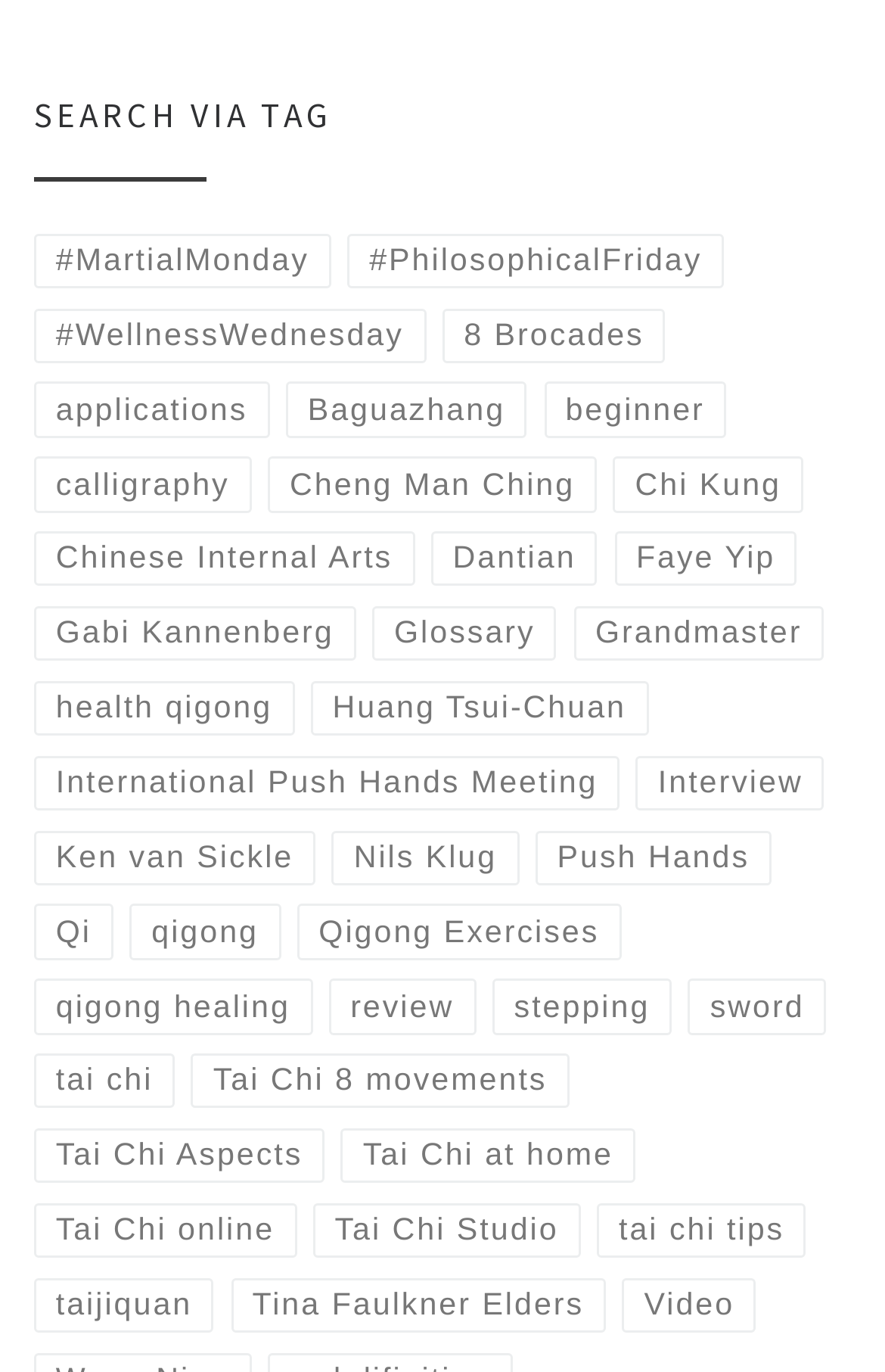Please indicate the bounding box coordinates of the element's region to be clicked to achieve the instruction: "Click on Martial Monday". Provide the coordinates as four float numbers between 0 and 1, i.e., [left, top, right, bottom].

[0.038, 0.17, 0.374, 0.21]